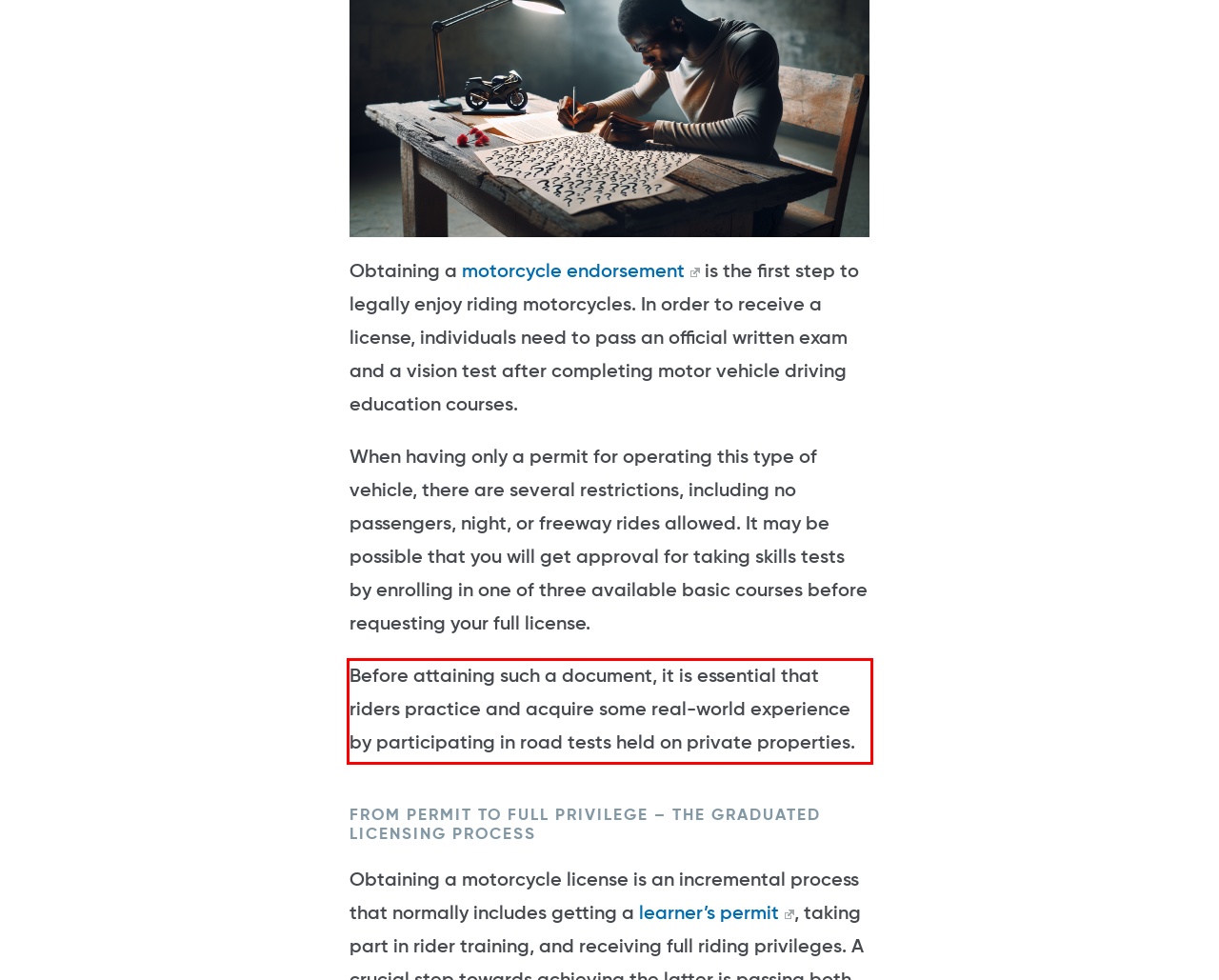With the given screenshot of a webpage, locate the red rectangle bounding box and extract the text content using OCR.

Before attaining such a document, it is essential that riders practice and acquire some real-world experience by participating in road tests held on private properties.